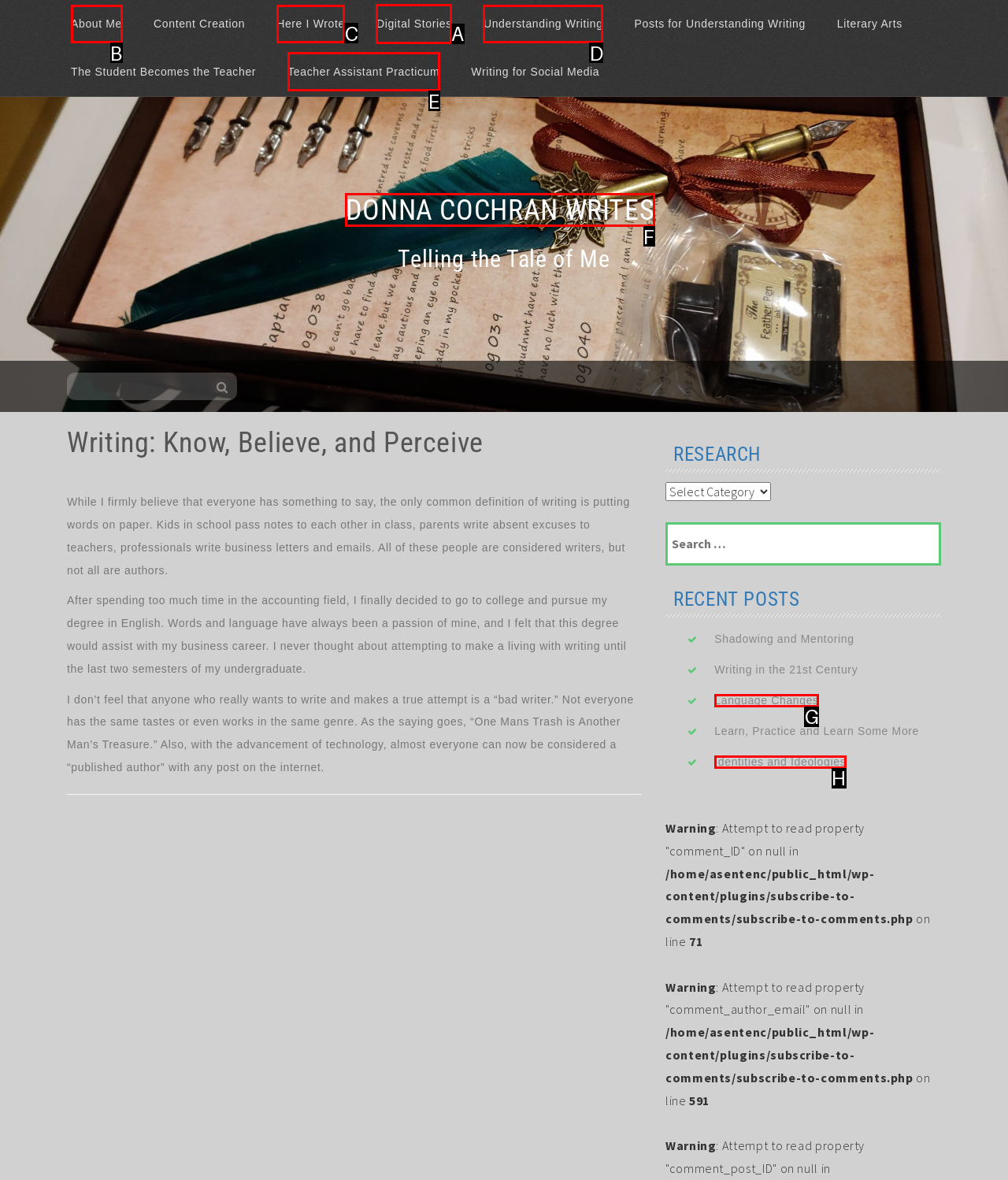Select the letter of the element you need to click to complete this task: Click on Digital Stories
Answer using the letter from the specified choices.

A